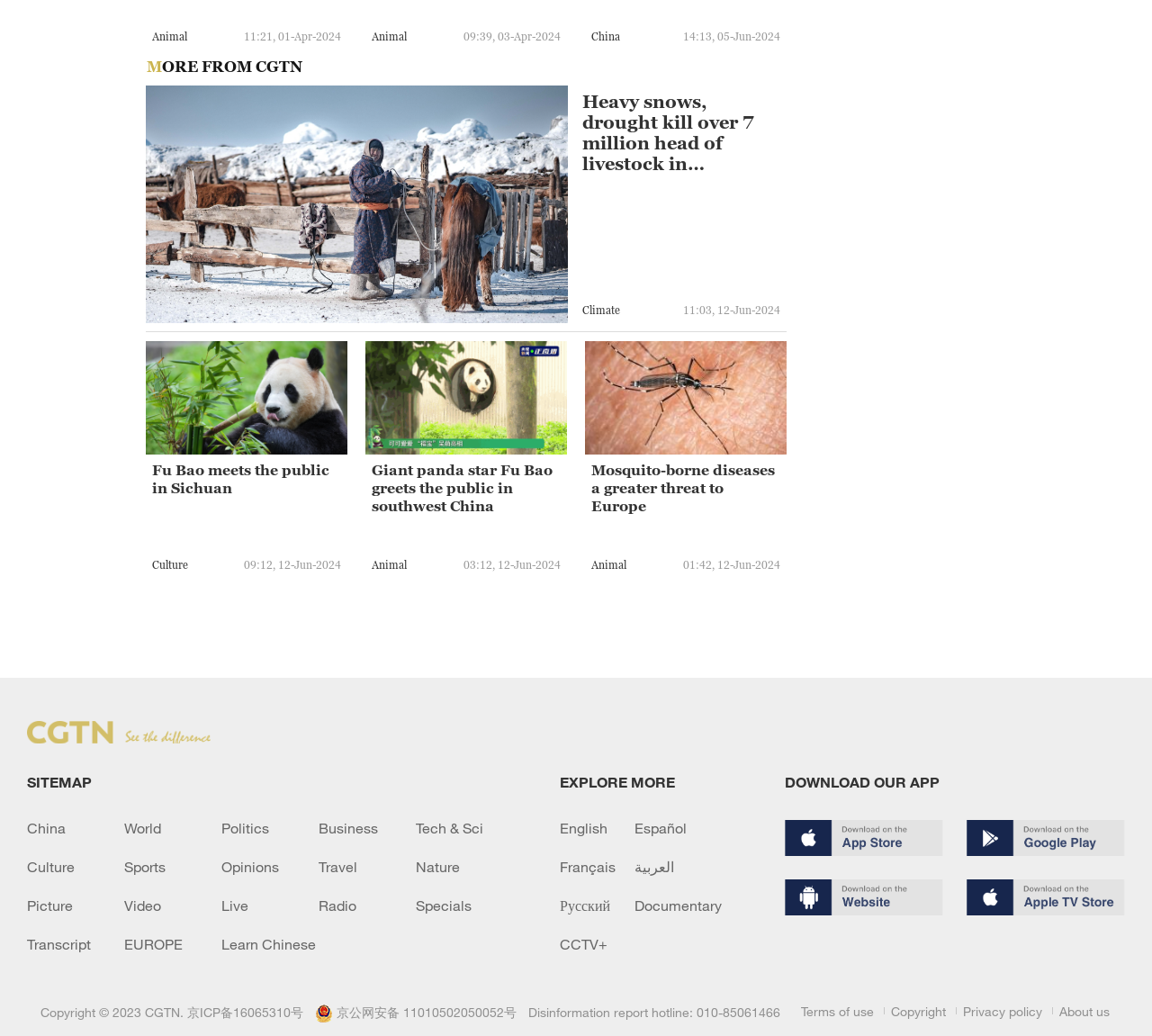What is the date of the news article 'Fu Bao meets the public in Sichuan'?
Give a detailed response to the question by analyzing the screenshot.

I found the news article 'Fu Bao meets the public in Sichuan' on the webpage, and next to it, there is a timestamp '09:12, 12-Jun-2024', which indicates the date of this news article.